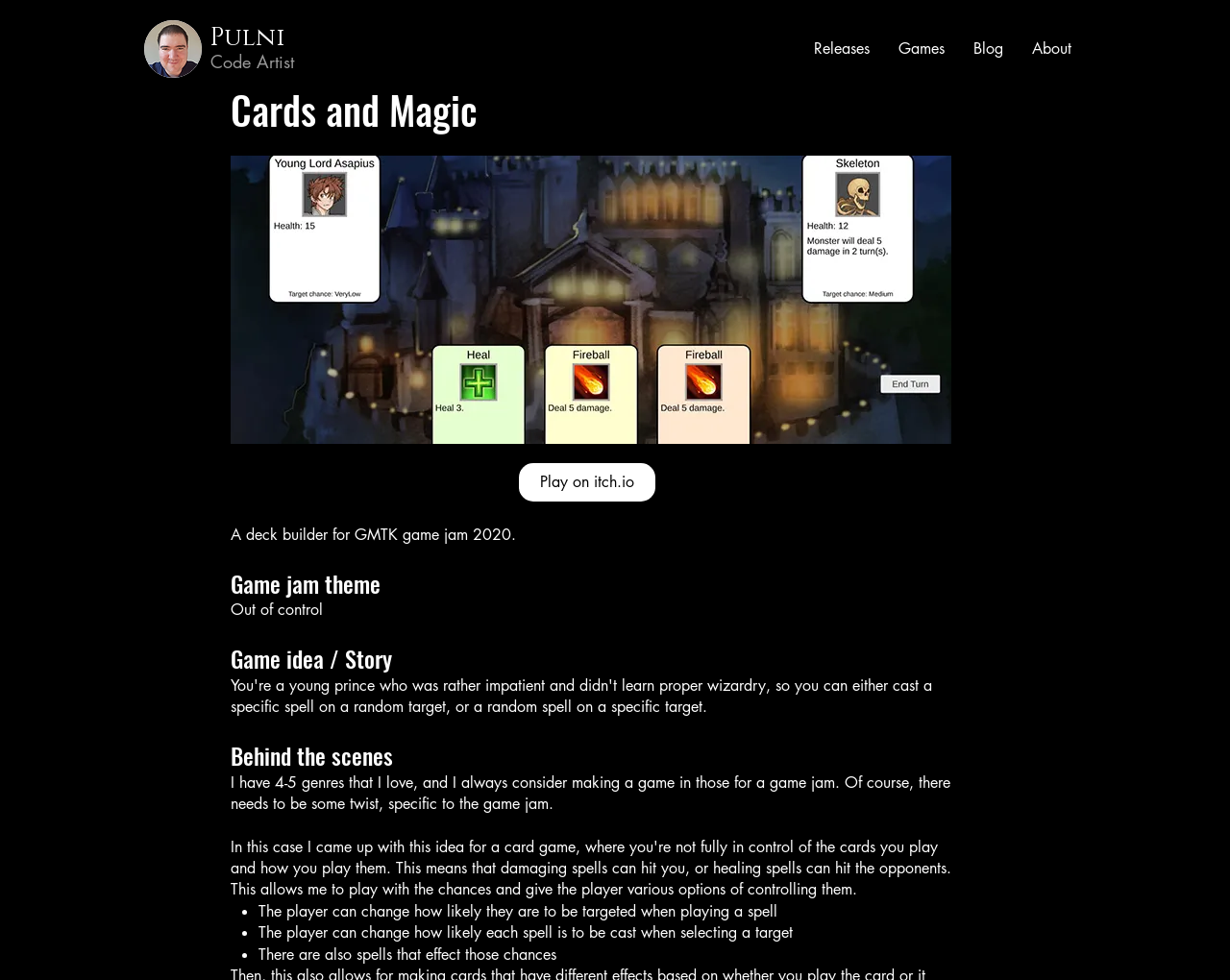What can the player change when playing a spell?
From the image, respond using a single word or phrase.

Targeting chances